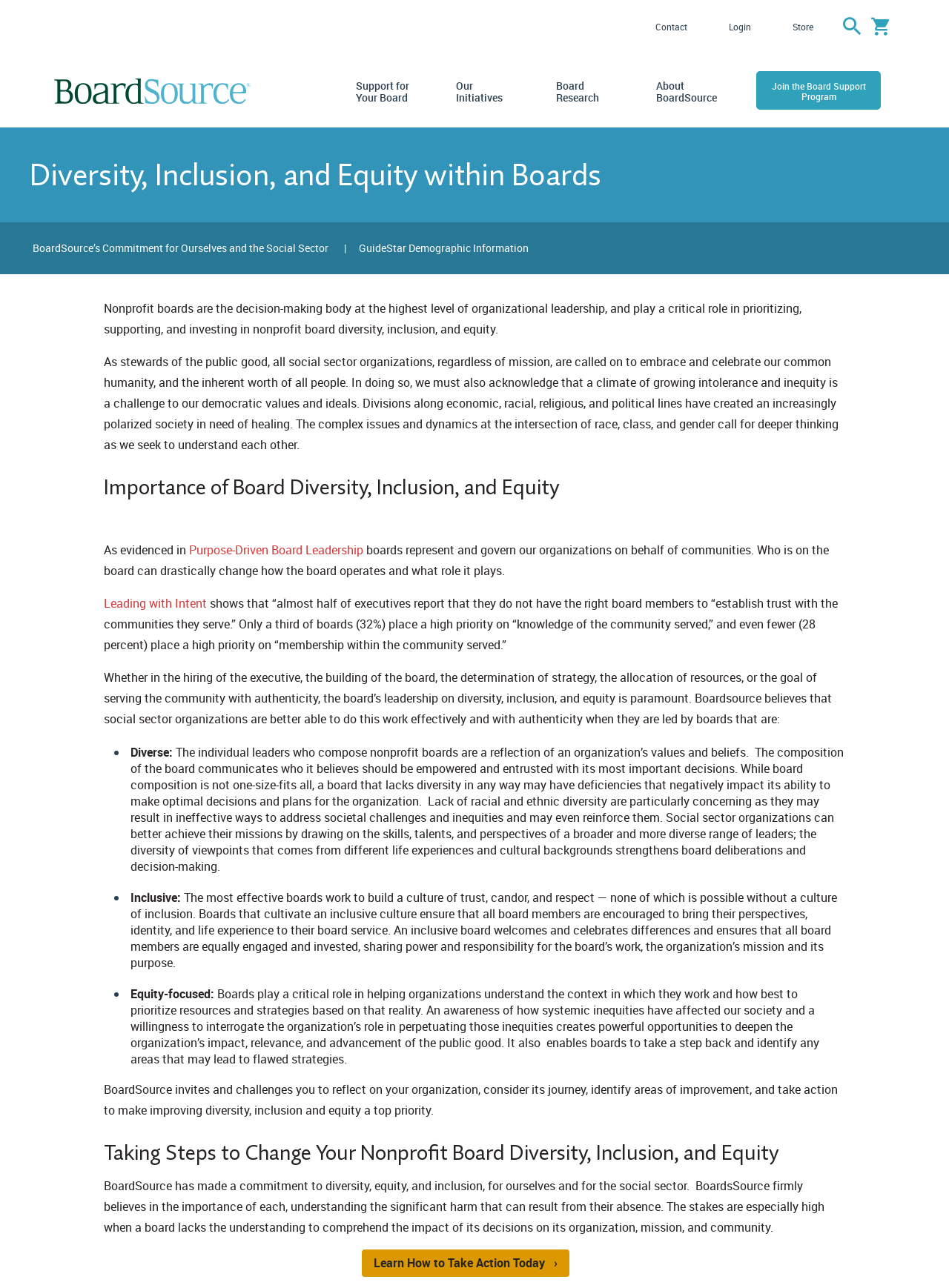Specify the bounding box coordinates of the element's region that should be clicked to achieve the following instruction: "Explore the importance of board diversity, inclusion, and equity". The bounding box coordinates consist of four float numbers between 0 and 1, in the format [left, top, right, bottom].

[0.109, 0.365, 0.891, 0.391]